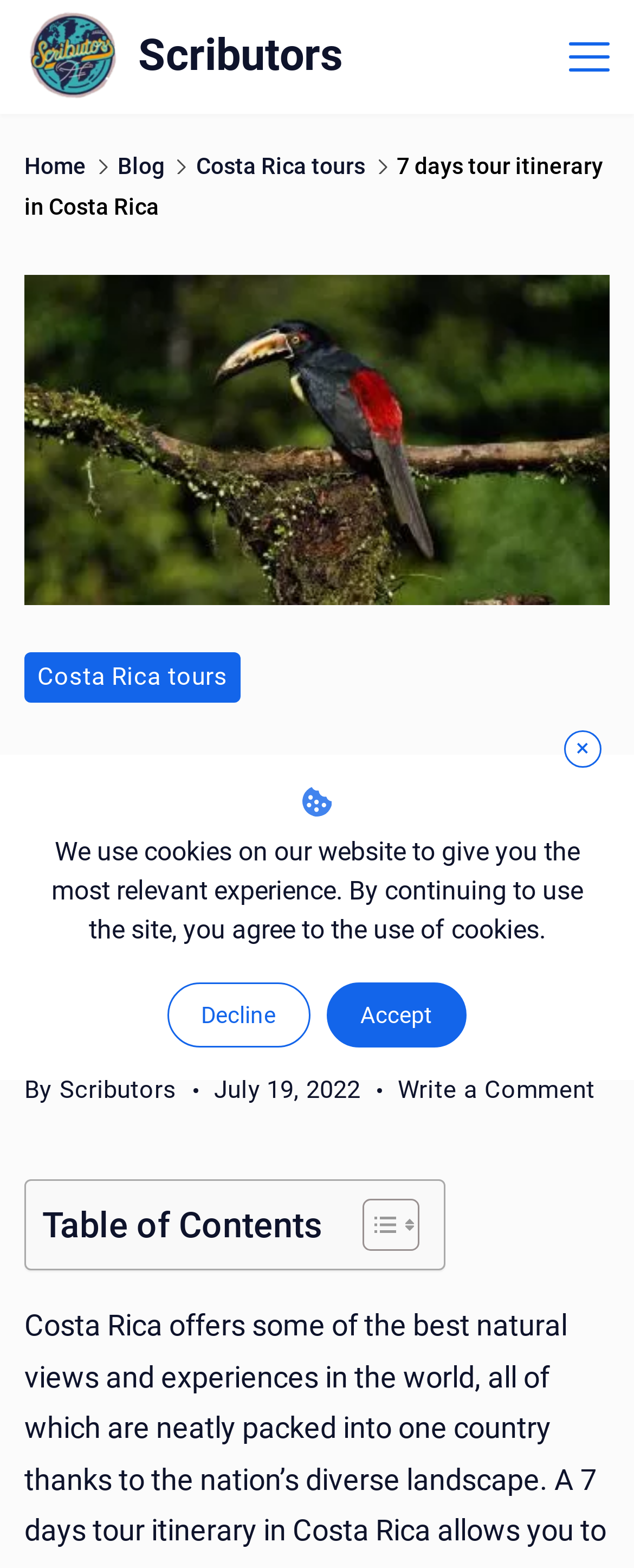Given the element description: "Costa Rica tours", predict the bounding box coordinates of the UI element it refers to, using four float numbers between 0 and 1, i.e., [left, top, right, bottom].

[0.038, 0.416, 0.379, 0.448]